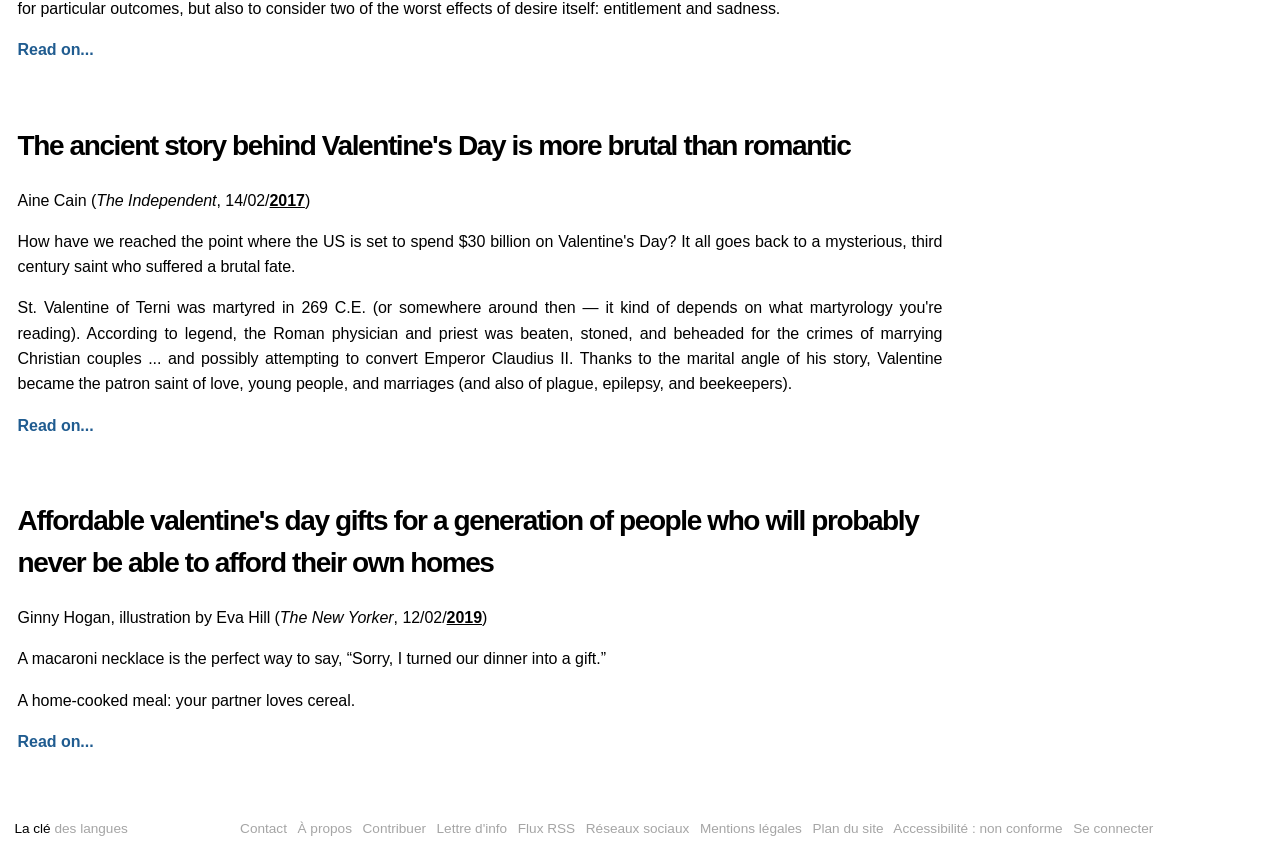Please locate the bounding box coordinates of the element that needs to be clicked to achieve the following instruction: "Read the article about affordable valentine's day gifts". The coordinates should be four float numbers between 0 and 1, i.e., [left, top, right, bottom].

[0.014, 0.483, 0.073, 0.502]